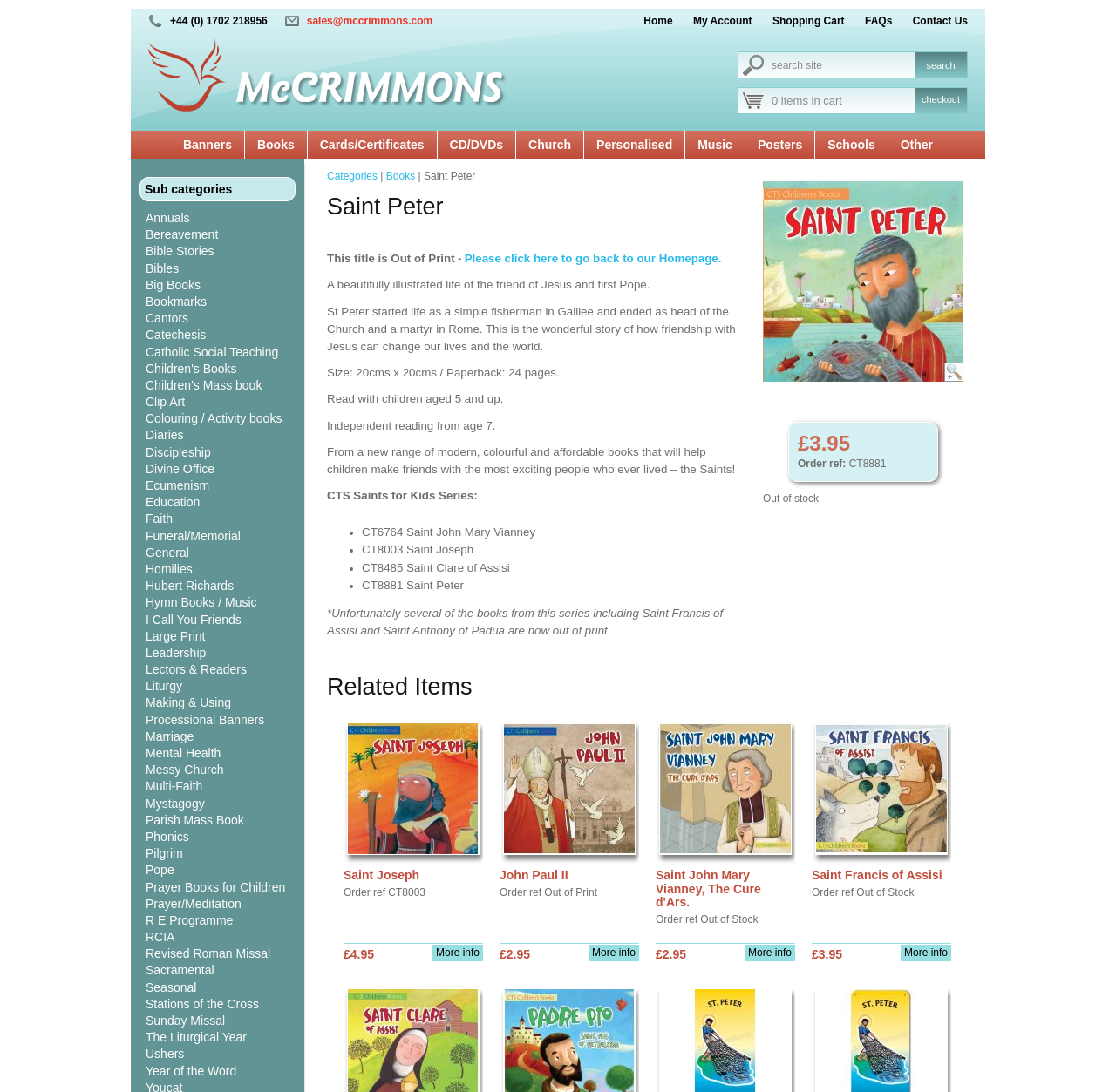Can you show the bounding box coordinates of the region to click on to complete the task described in the instruction: "View the tutorial on translating a phrase with one variable and number into a mathematical expression"?

None